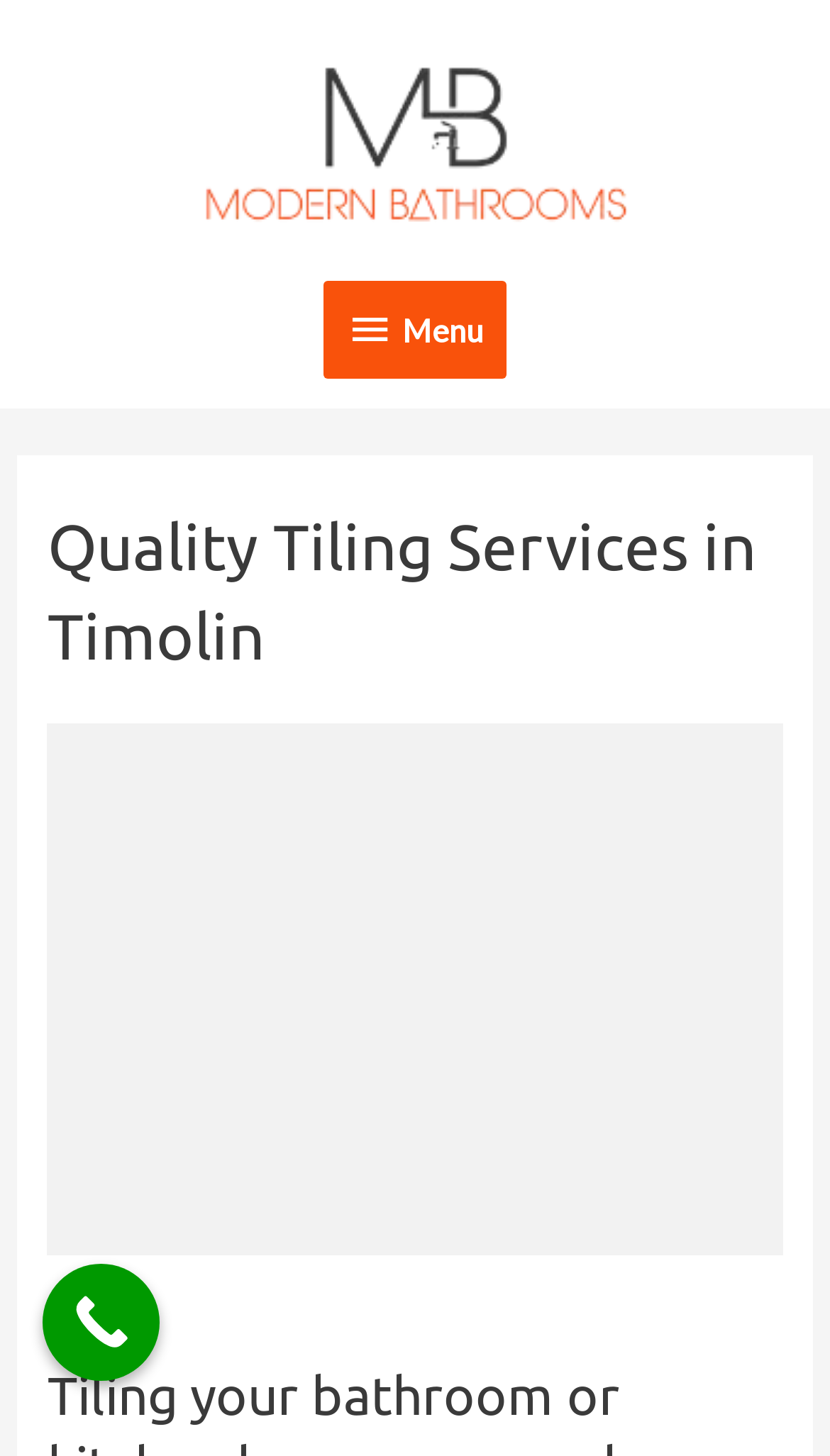Show the bounding box coordinates for the HTML element described as: "Menu Menu".

[0.39, 0.192, 0.61, 0.259]